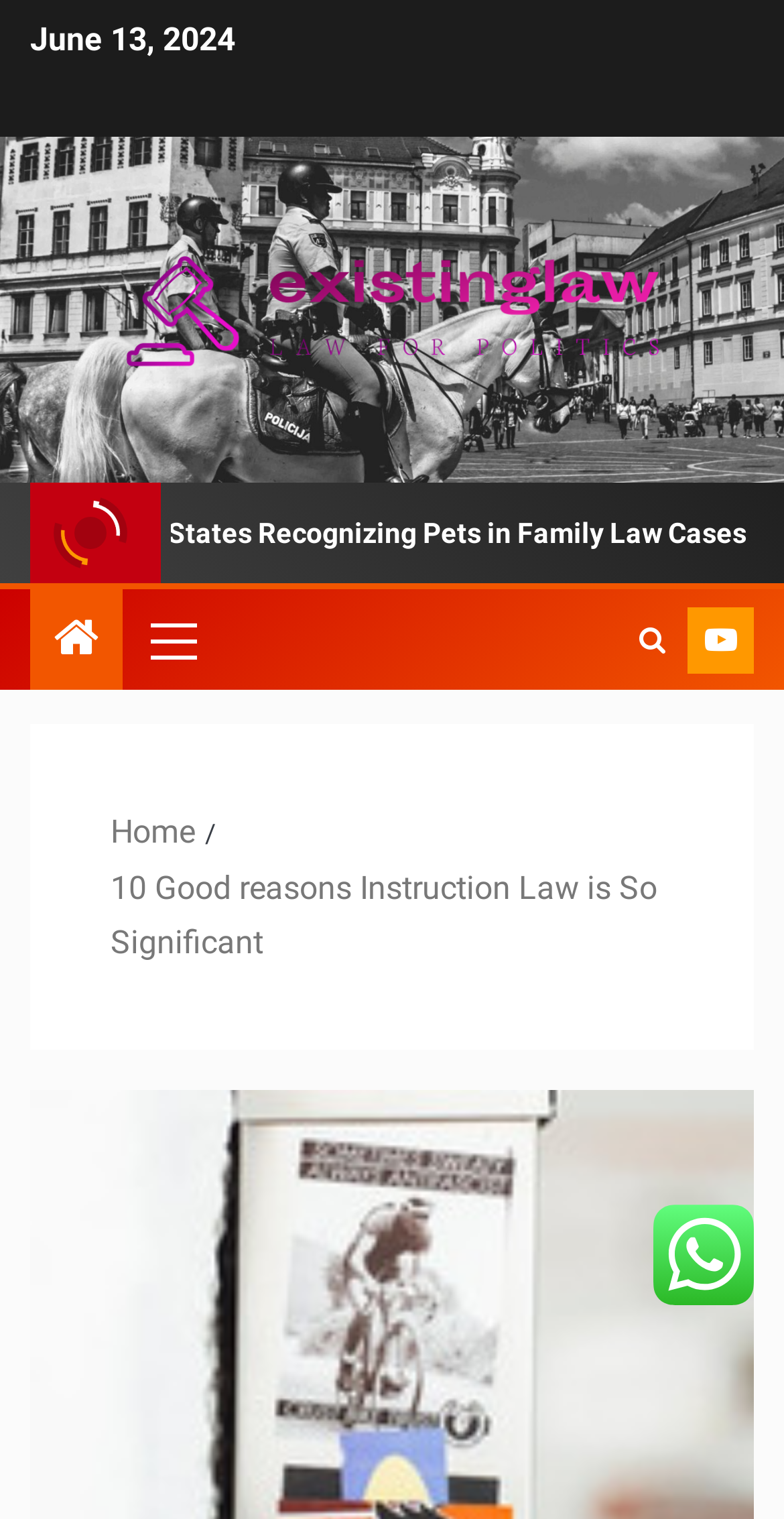Could you identify the text that serves as the heading for this webpage?

10 Good reasons Instruction Law is So Significant